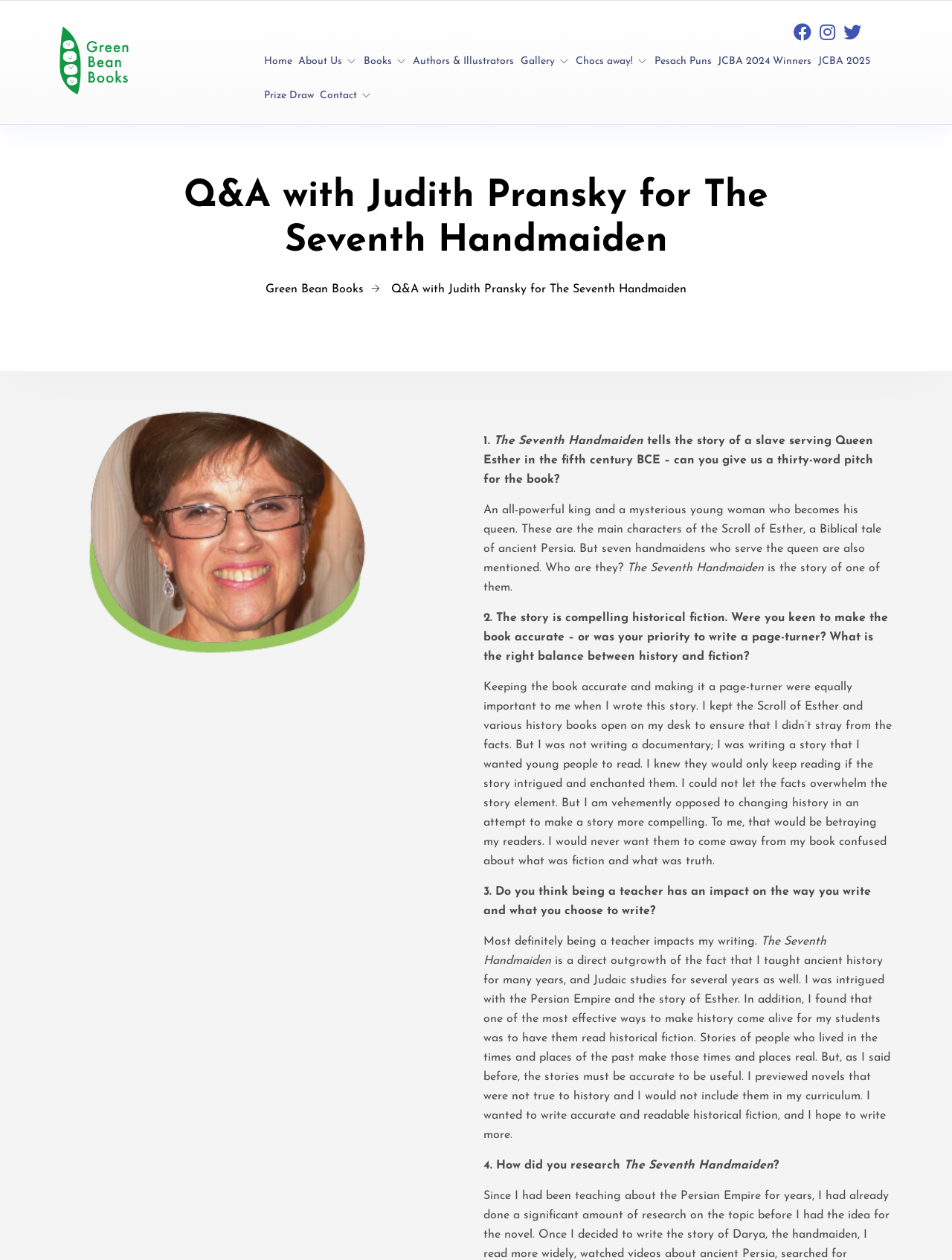Identify the bounding box coordinates of the area you need to click to perform the following instruction: "Navigate to the 'About Us' page".

[0.314, 0.041, 0.36, 0.056]